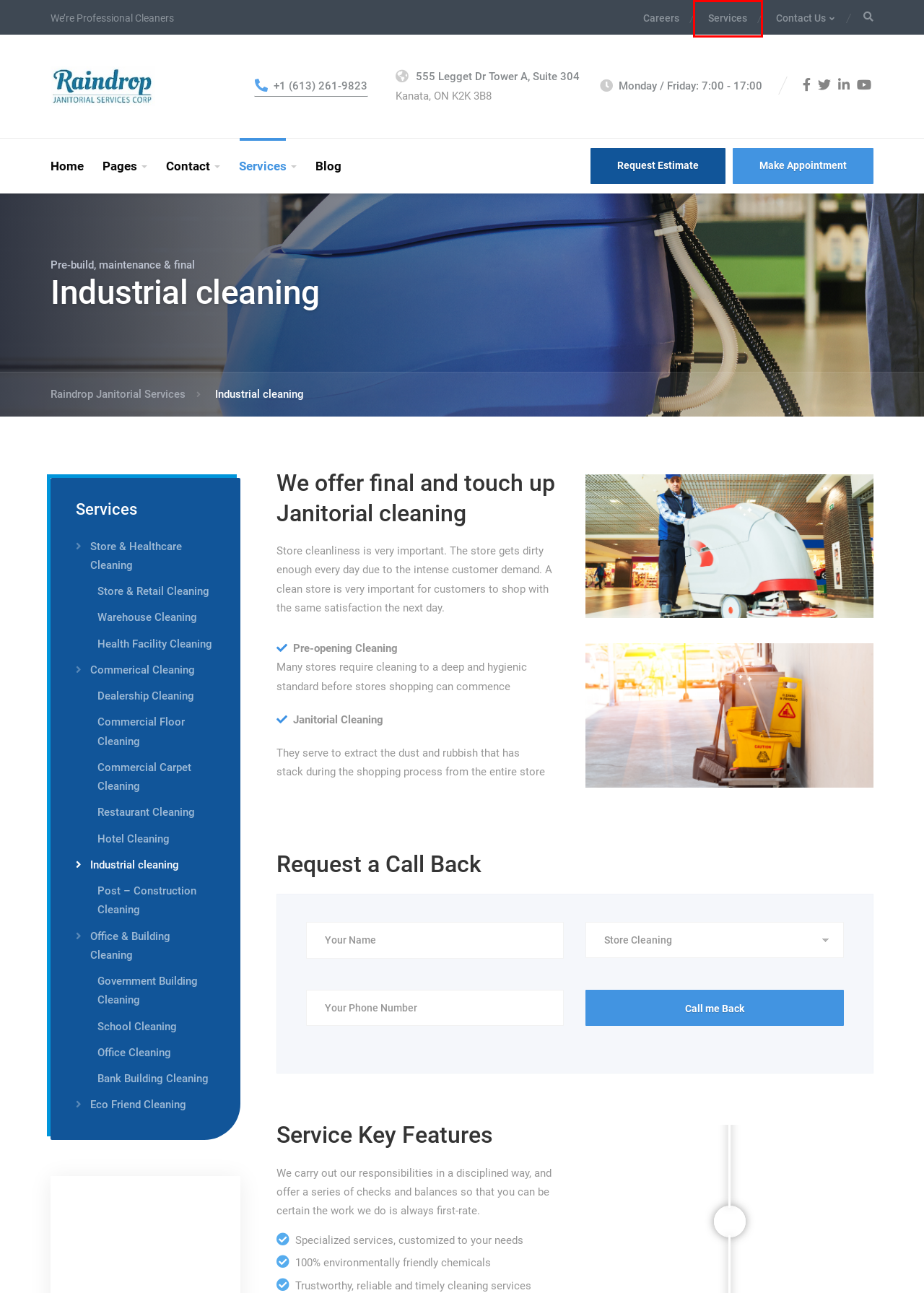You have been given a screenshot of a webpage, where a red bounding box surrounds a UI element. Identify the best matching webpage description for the page that loads after the element in the bounding box is clicked. Options include:
A. Commercial Floor Cleaning – Raindrop Janitorial Services
B. Warehouse Cleaning – Raindrop Janitorial Services
C. Commercial Carpet Cleaning – Raindrop Janitorial Services
D. Request Estimate – Raindrop Janitorial Services
E. Services – Raindrop Janitorial Services
F. School Cleaning – Raindrop Janitorial Services
G. Office Cleaning – Raindrop Janitorial Services
H. Bank Building Cleaning – Raindrop Janitorial Services

E